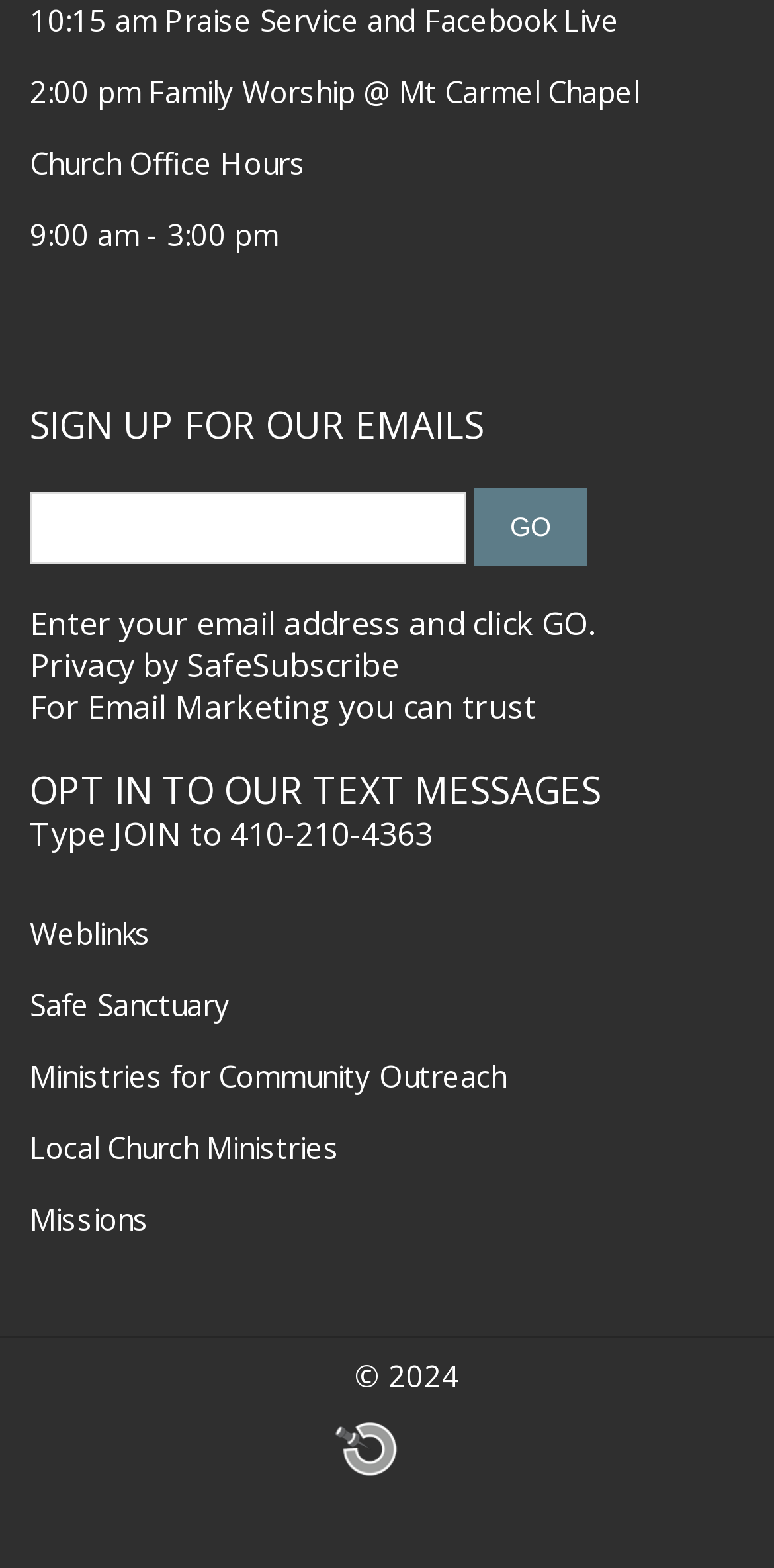Using the provided description Ministries for Community Outreach, find the bounding box coordinates for the UI element. Provide the coordinates in (top-left x, top-left y, bottom-right x, bottom-right y) format, ensuring all values are between 0 and 1.

[0.038, 0.674, 0.654, 0.699]